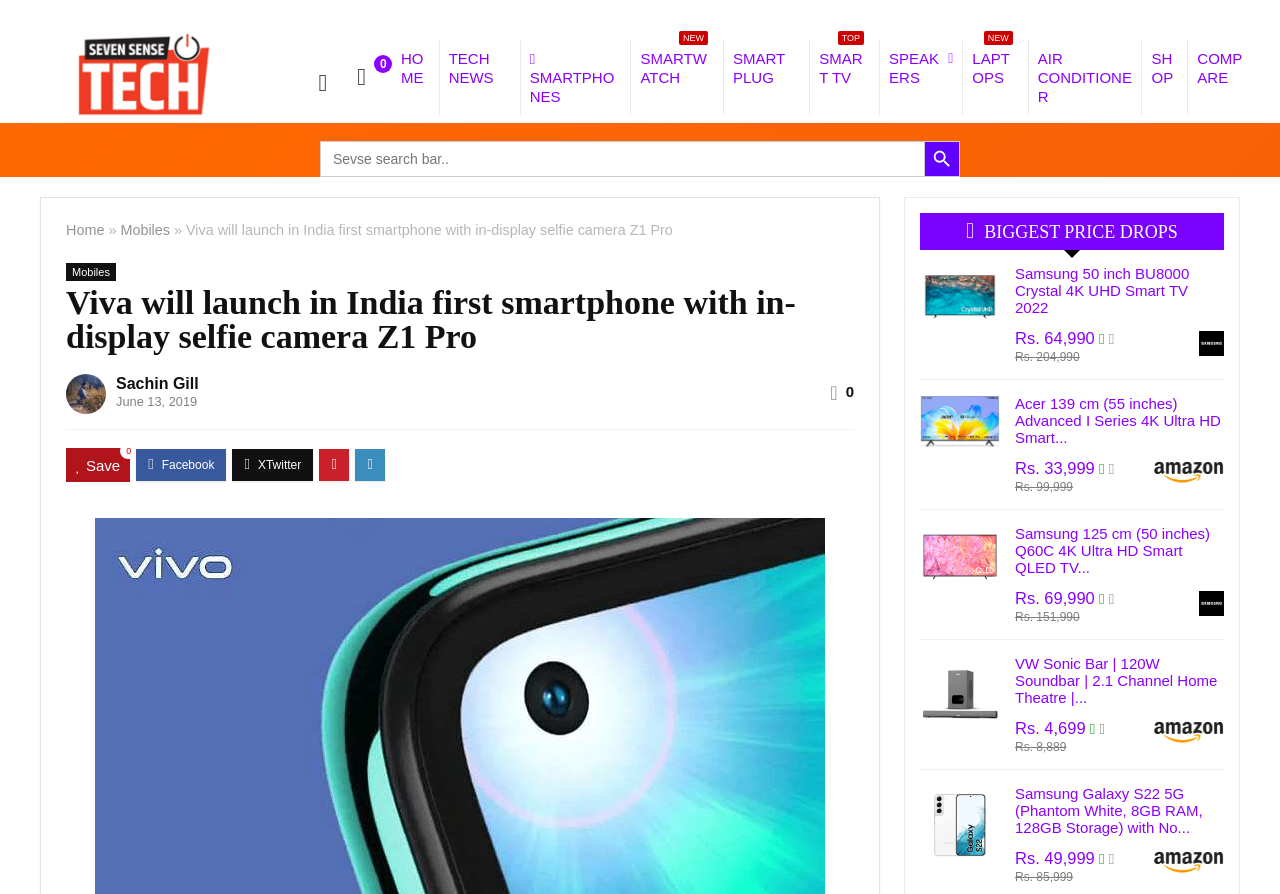Based on the element description: "Tech News", identify the bounding box coordinates for this UI element. The coordinates must be four float numbers between 0 and 1, listed as [left, top, right, bottom].

[0.038, 0.291, 0.093, 0.31]